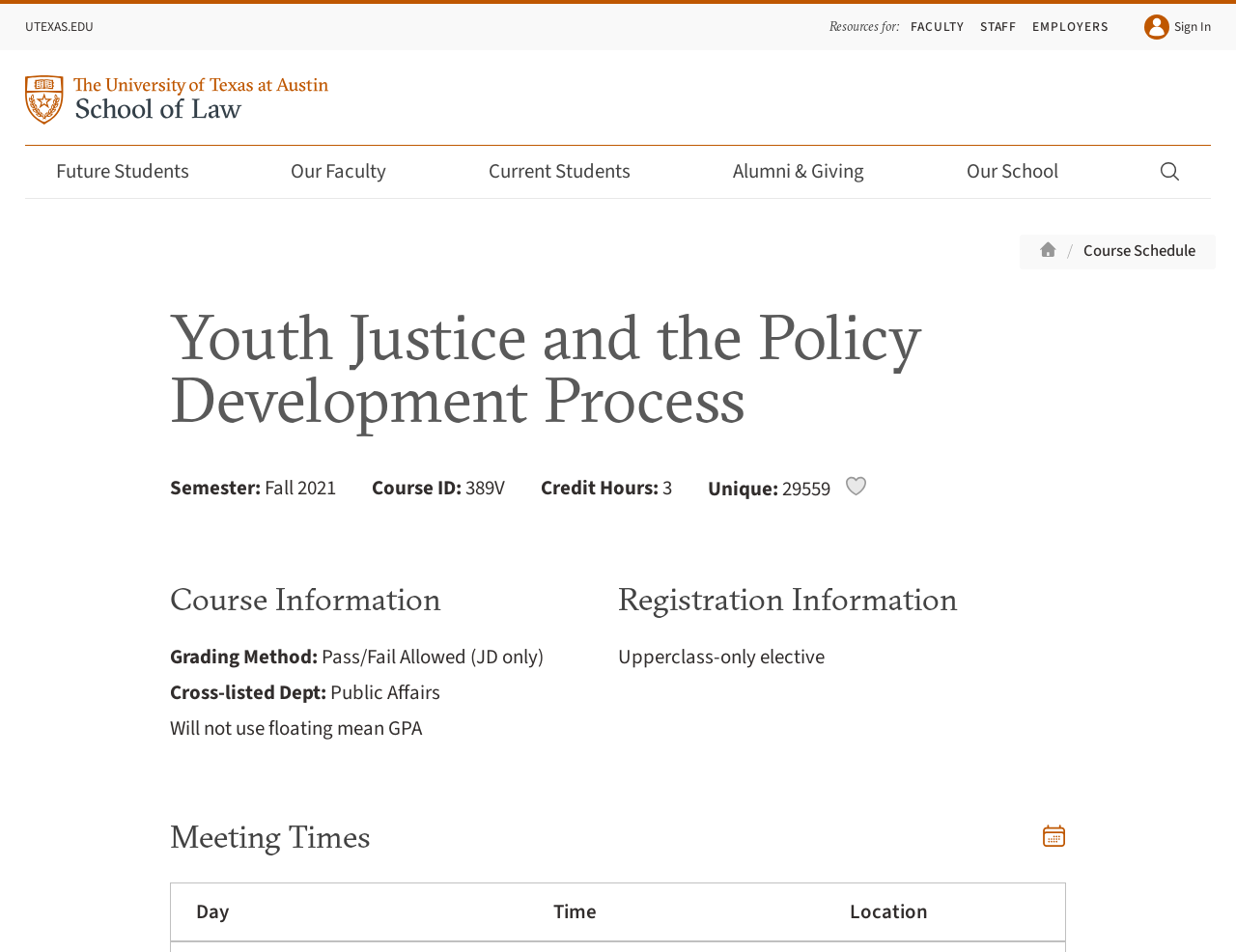What is the location of the class?
Look at the image and provide a short answer using one word or a phrase.

Not specified